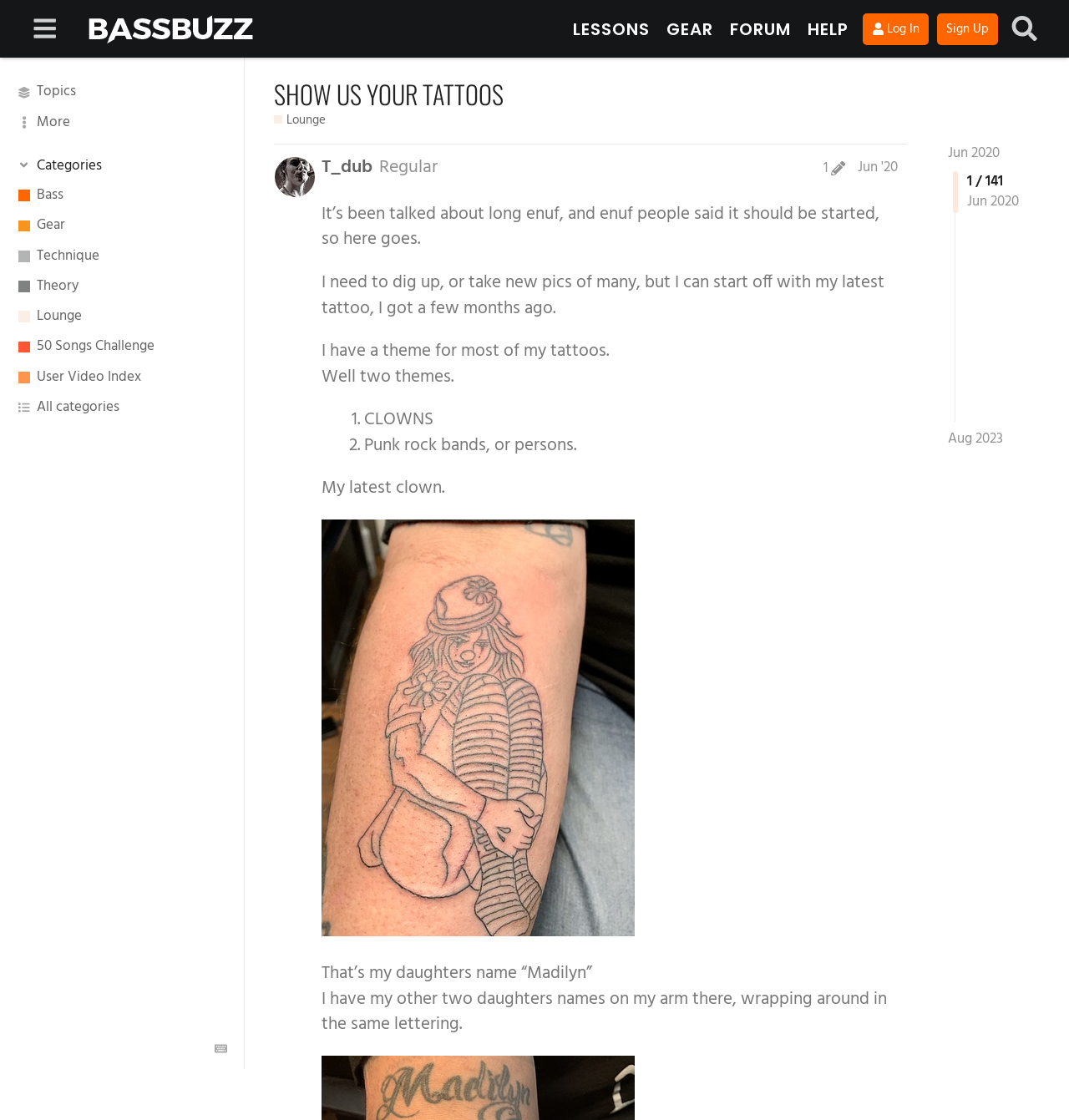Respond to the question with just a single word or phrase: 
How many pages of topics are there?

141